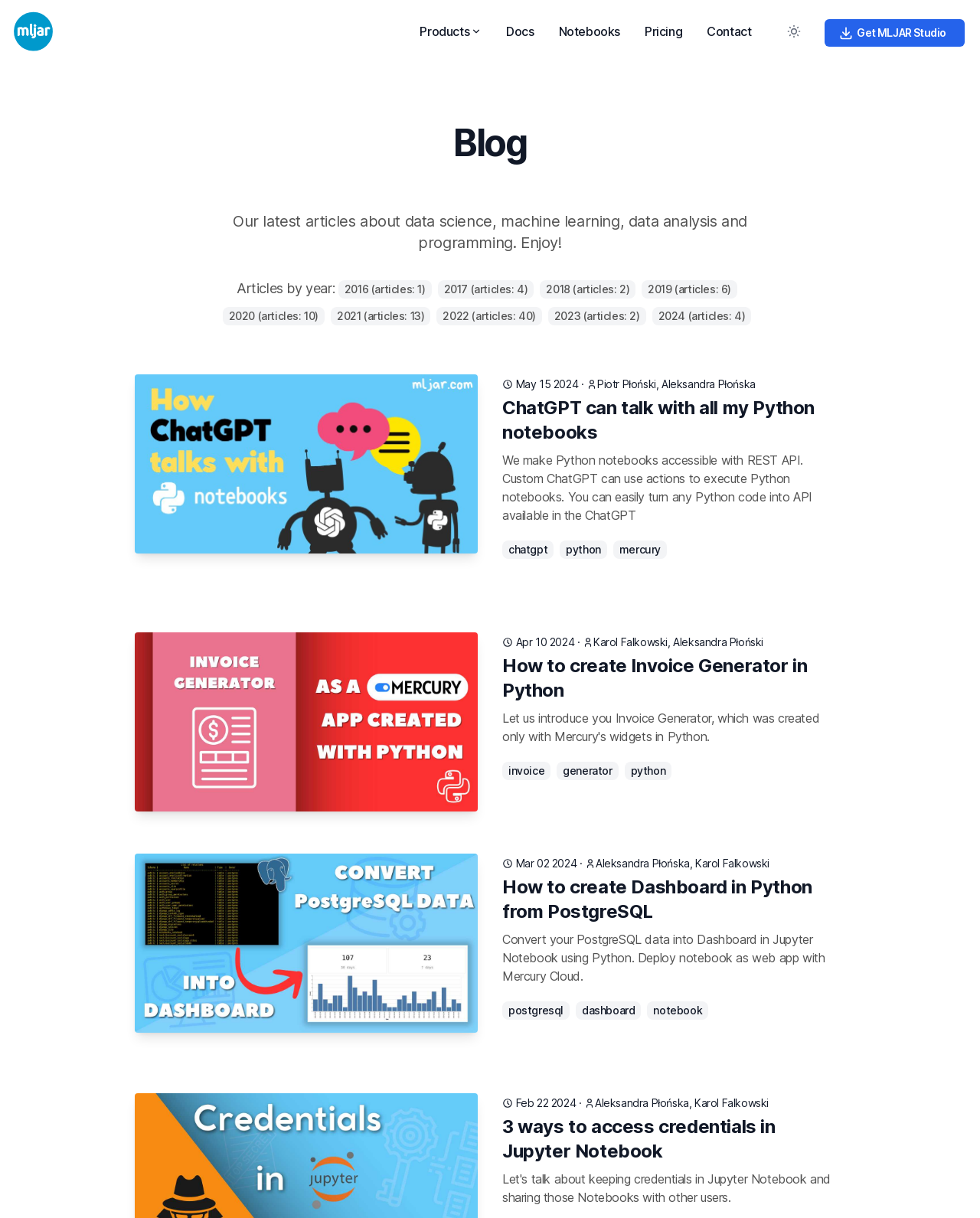What is the function of the 'Get MLJAR Studio' button?
Please analyze the image and answer the question with as much detail as possible.

The 'Get MLJAR Studio' button is likely used to download or access the MLJAR Studio software, which is related to the topics of data science and machine learning discussed on the webpage.